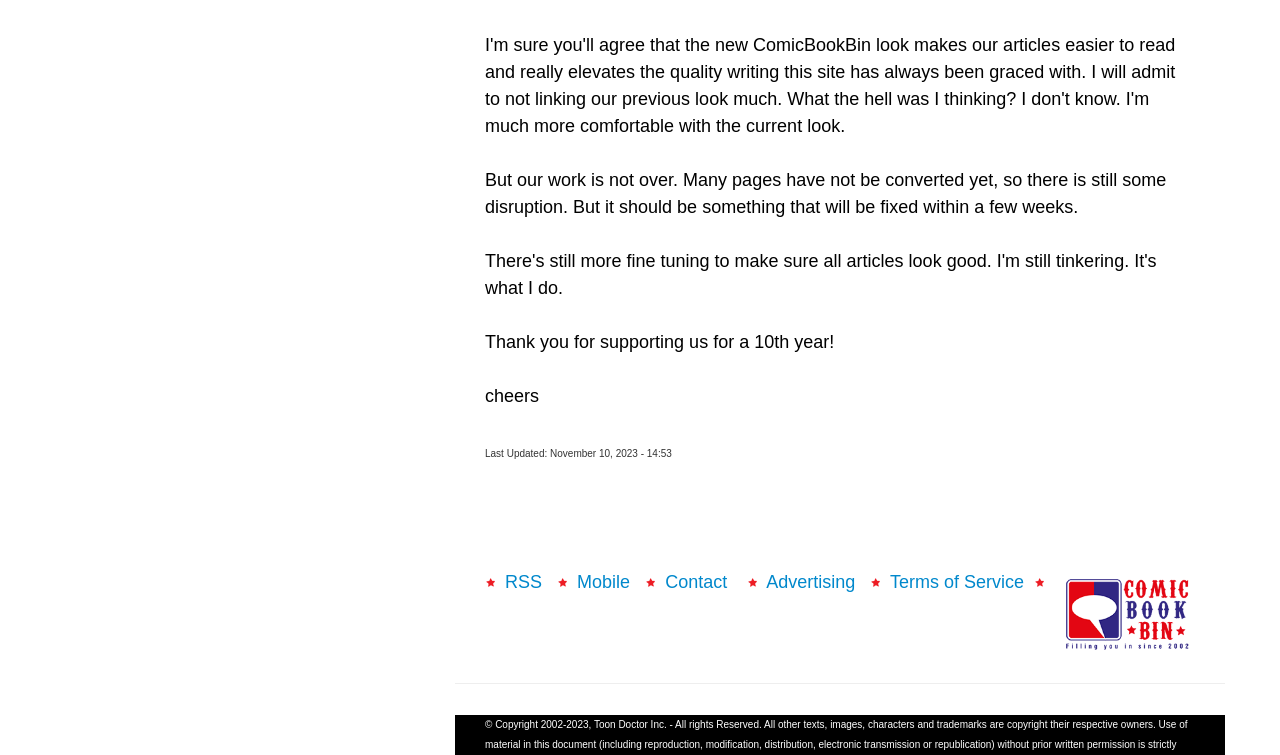Determine the bounding box coordinates of the UI element that matches the following description: "Contact". The coordinates should be four float numbers between 0 and 1 in the format [left, top, right, bottom].

[0.52, 0.758, 0.572, 0.784]